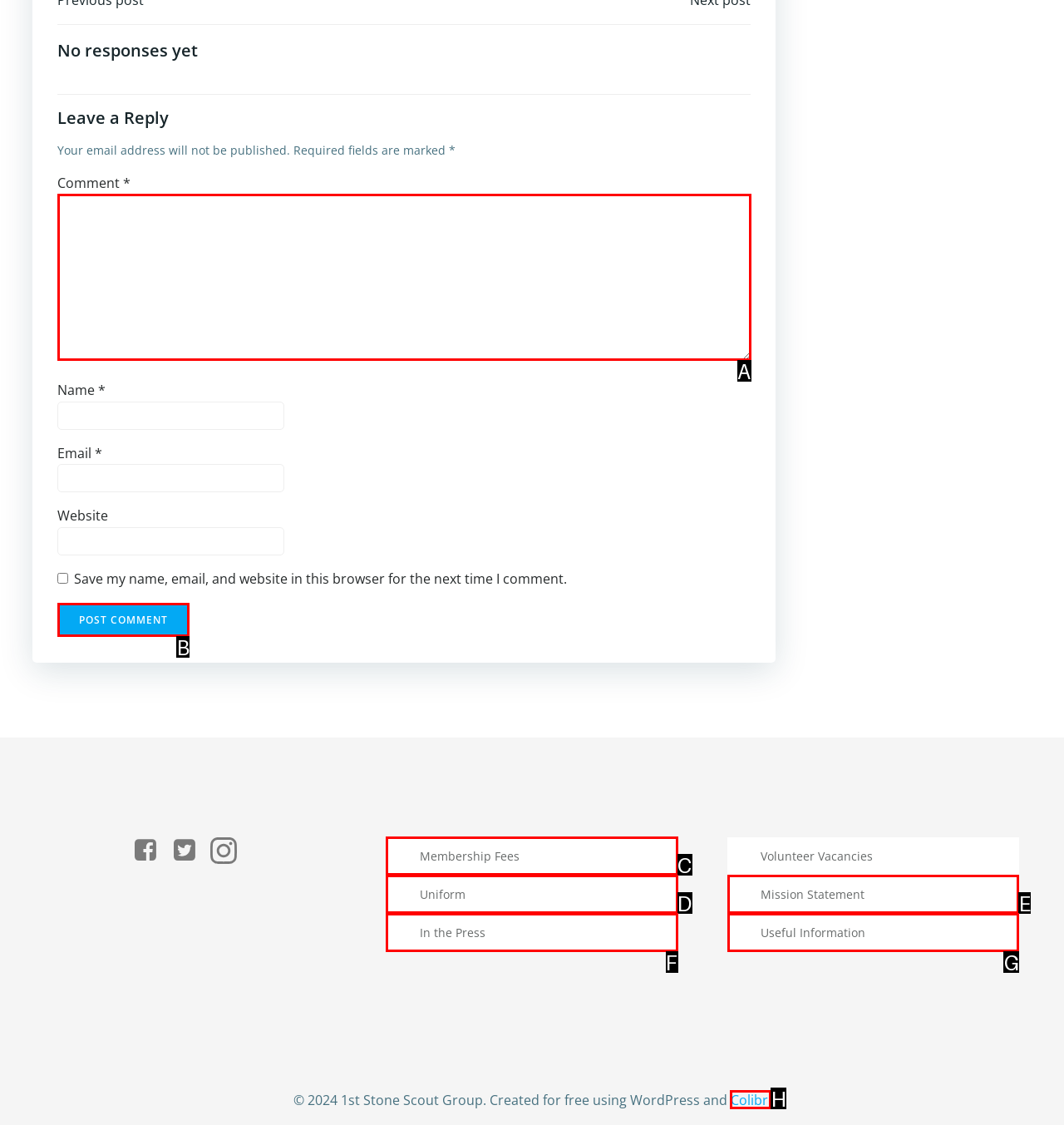Which lettered option should I select to achieve the task: Click the Post Comment button according to the highlighted elements in the screenshot?

B